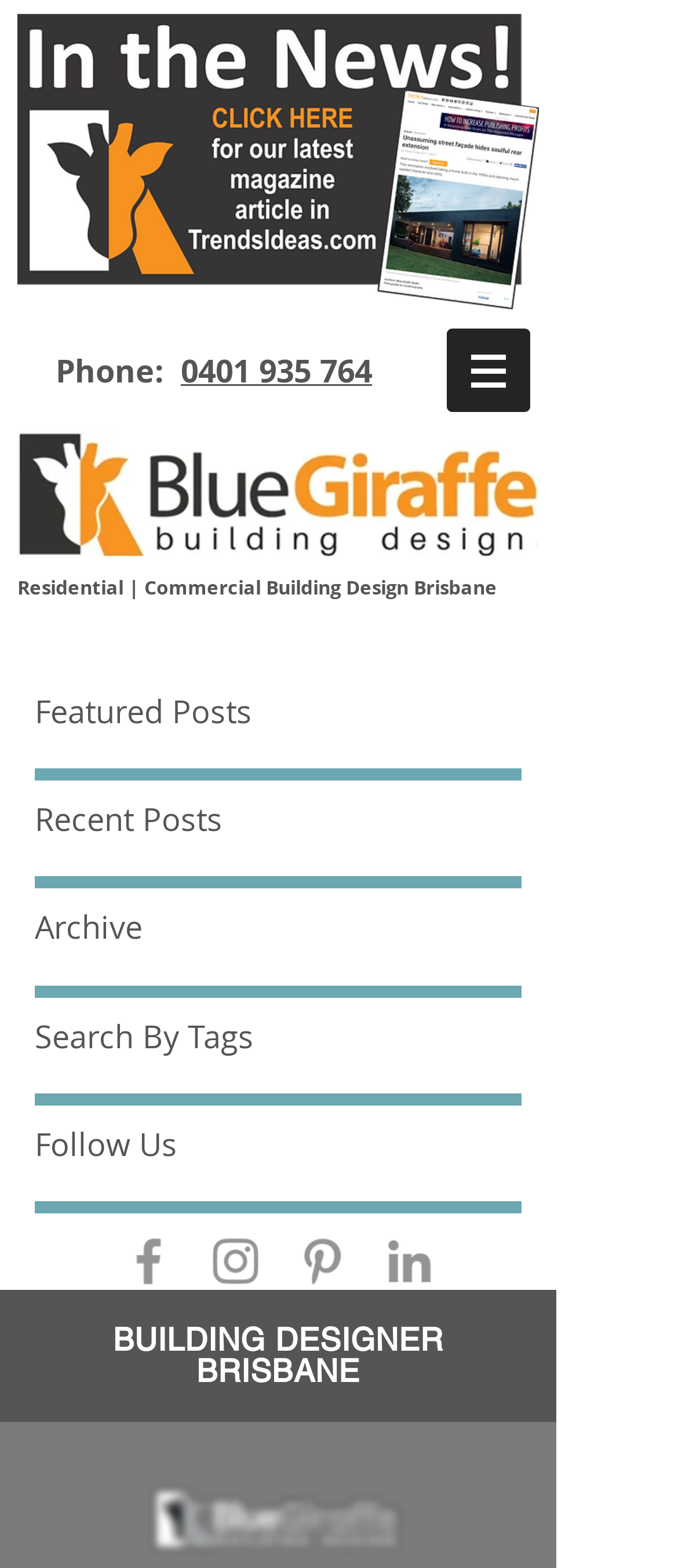Determine the bounding box coordinates for the UI element described. Format the coordinates as (top-left x, top-left y, bottom-right x, bottom-right y) and ensure all values are between 0 and 1. Element description: Menu

None